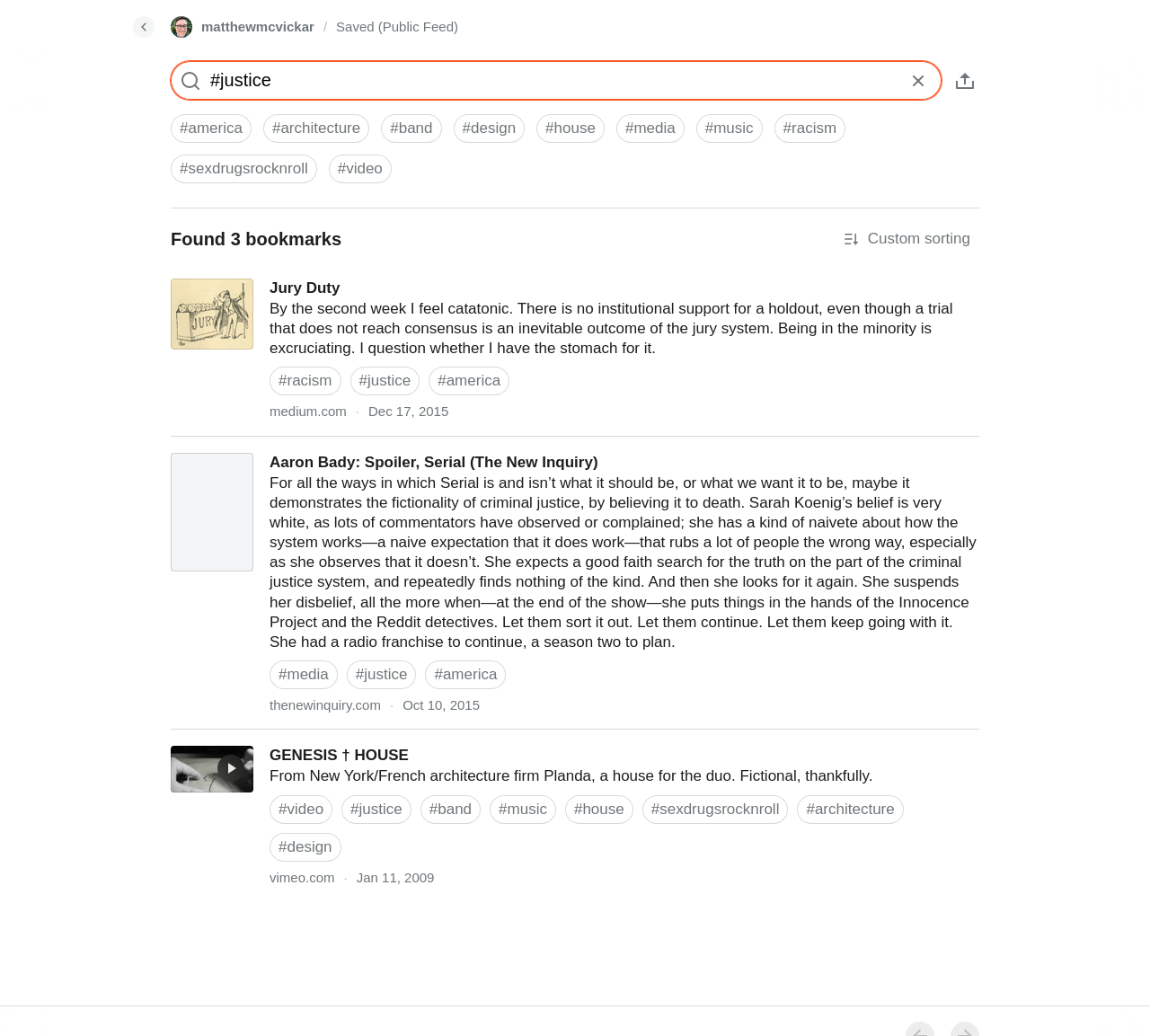Please answer the following question using a single word or phrase: 
What is the topic of the first article?

Jury Duty